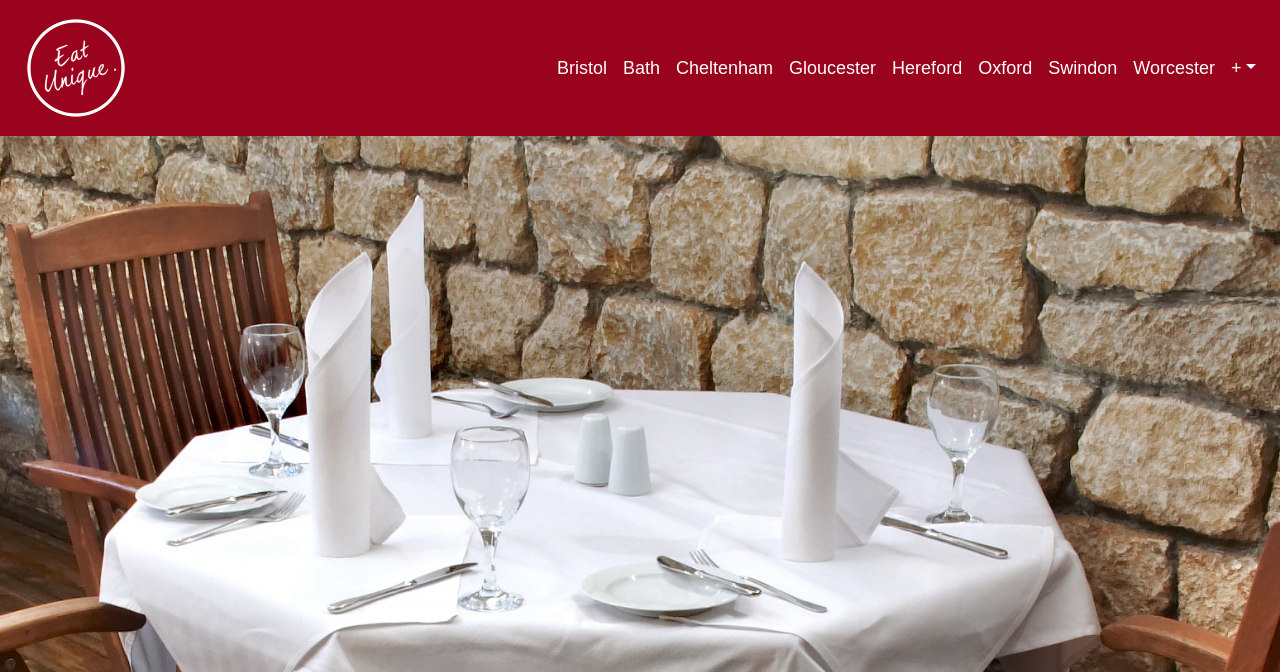Please locate the UI element described by "alt="Eatunique White Small"" and provide its bounding box coordinates.

[0.012, 0.012, 0.106, 0.19]